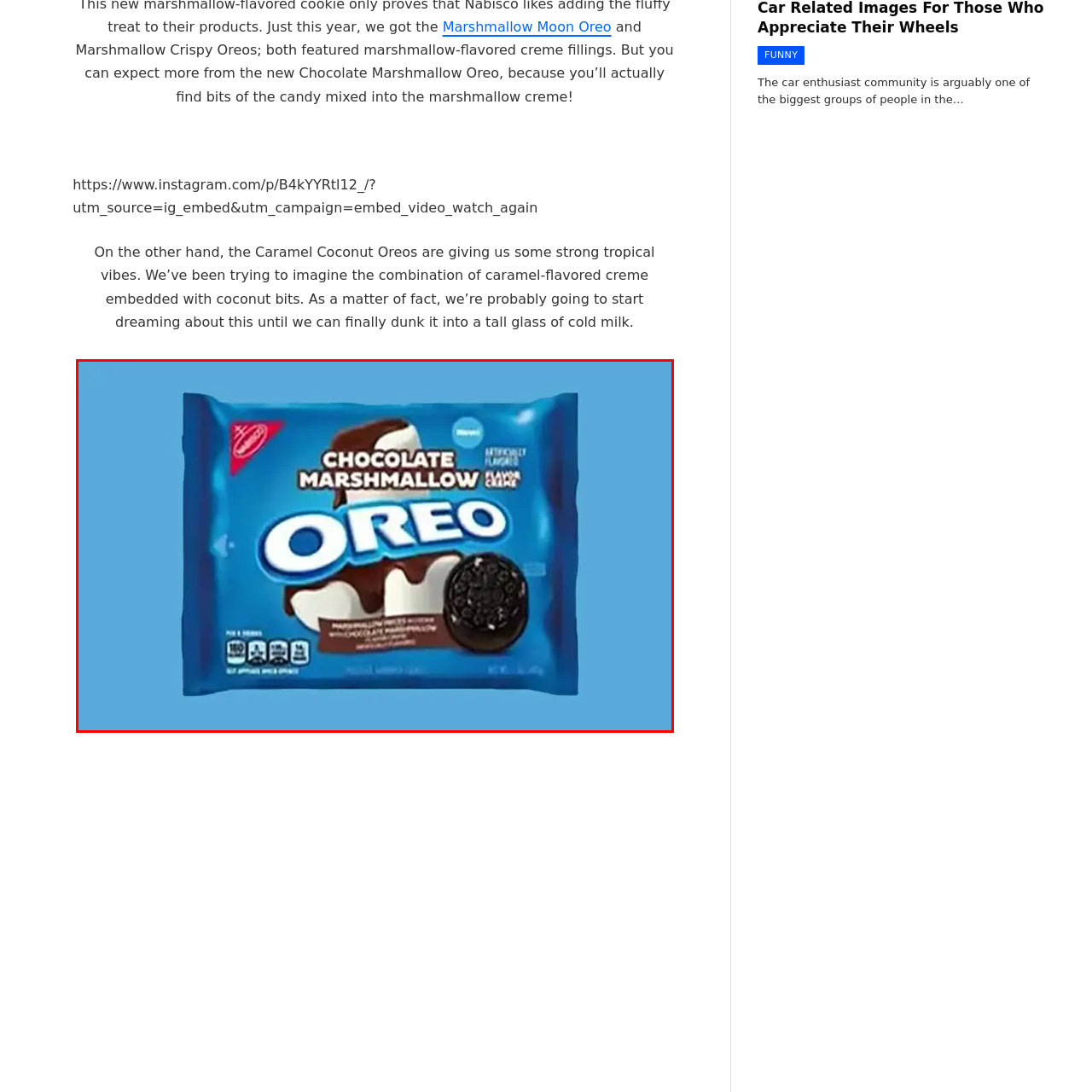Generate an in-depth caption for the image segment highlighted with a red box.

This image features a package of the **Chocolate Marshmallow Oreo** cookies, prominently displayed against a light blue backdrop. The packaging showcases a vibrant design with bold lettering that reads "CHOCOLATE MARSHMALLOW" prominently across the front. The iconic Oreo logo is also featured, indicating an exciting twist on the classic cookie. 

The package highlights the unique combination of flavors, featuring marshmallow-flavored crème complemented by rich chocolate, promising a delightful indulgence for cookie lovers. Visual elements, including images of the cookies and enticing descriptions, create a sense of anticipation for a delicious treat. This new offering invites fans to explore the sweet fusion of flavors, making it an appealing choice for both Oreo enthusiasts and those eager to try a novel dessert experience.